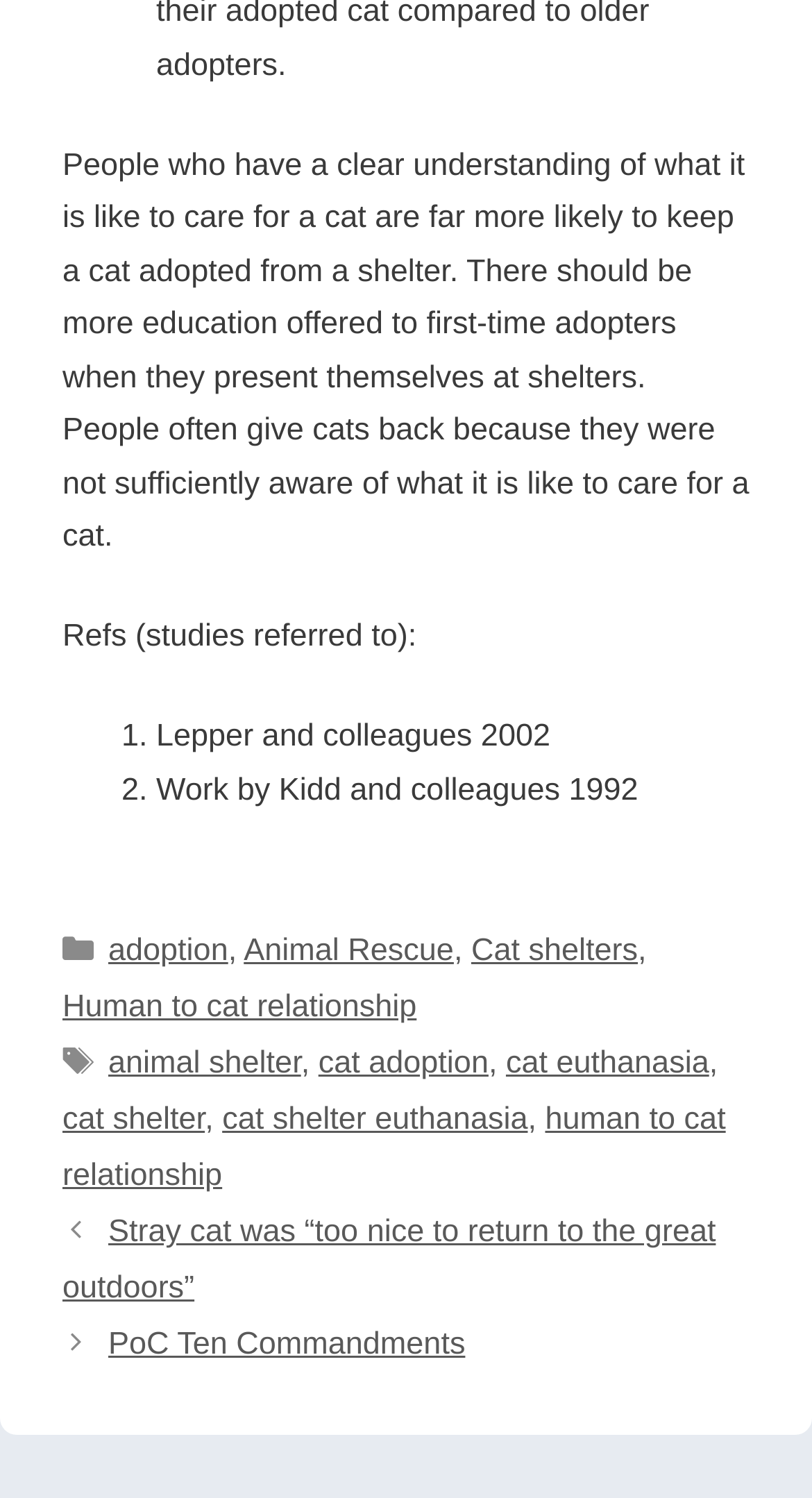Can you look at the image and give a comprehensive answer to the question:
How many categories are mentioned in the article?

The categories can be found in the footer section of the webpage, which lists 'adoption', 'Animal Rescue', 'Cat shelters', and 'Human to cat relationship' as categories related to the article.